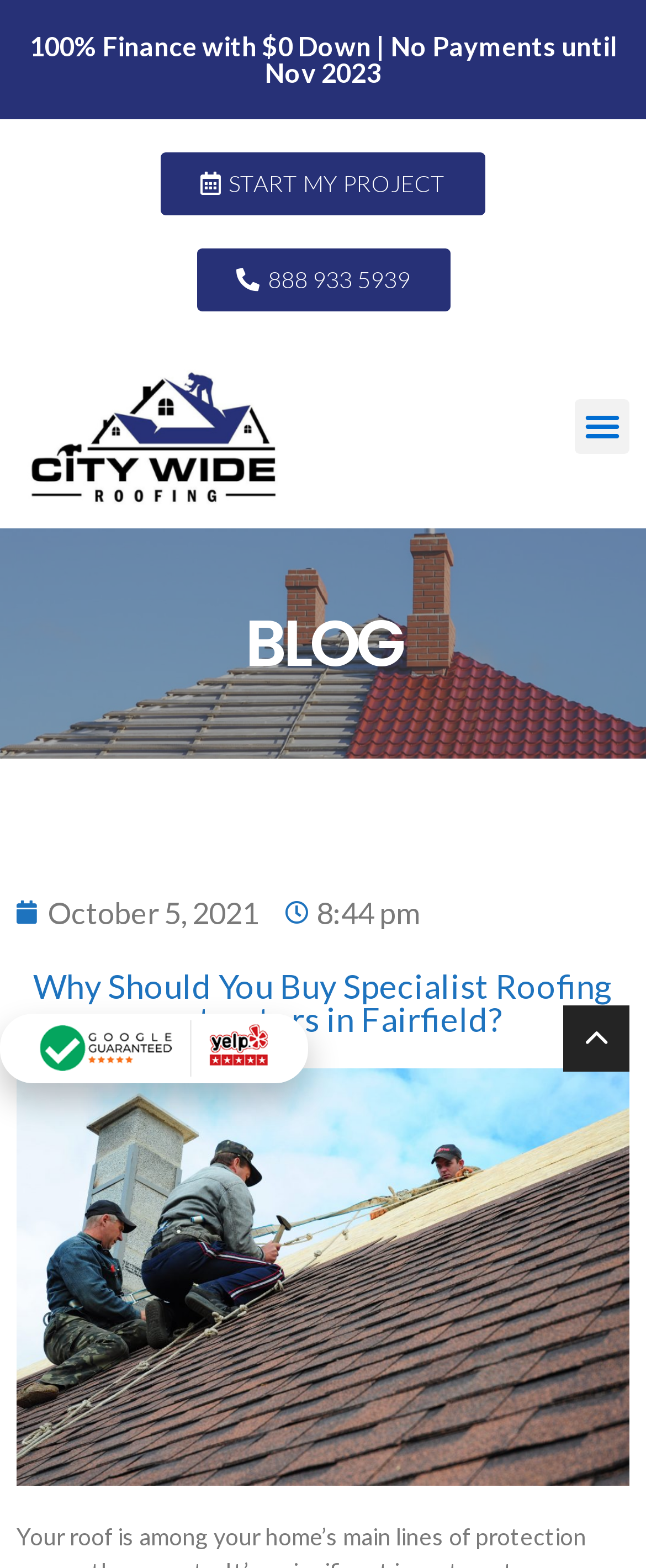What is the financing option available?
Using the image as a reference, answer the question with a short word or phrase.

100% Finance with $0 Down